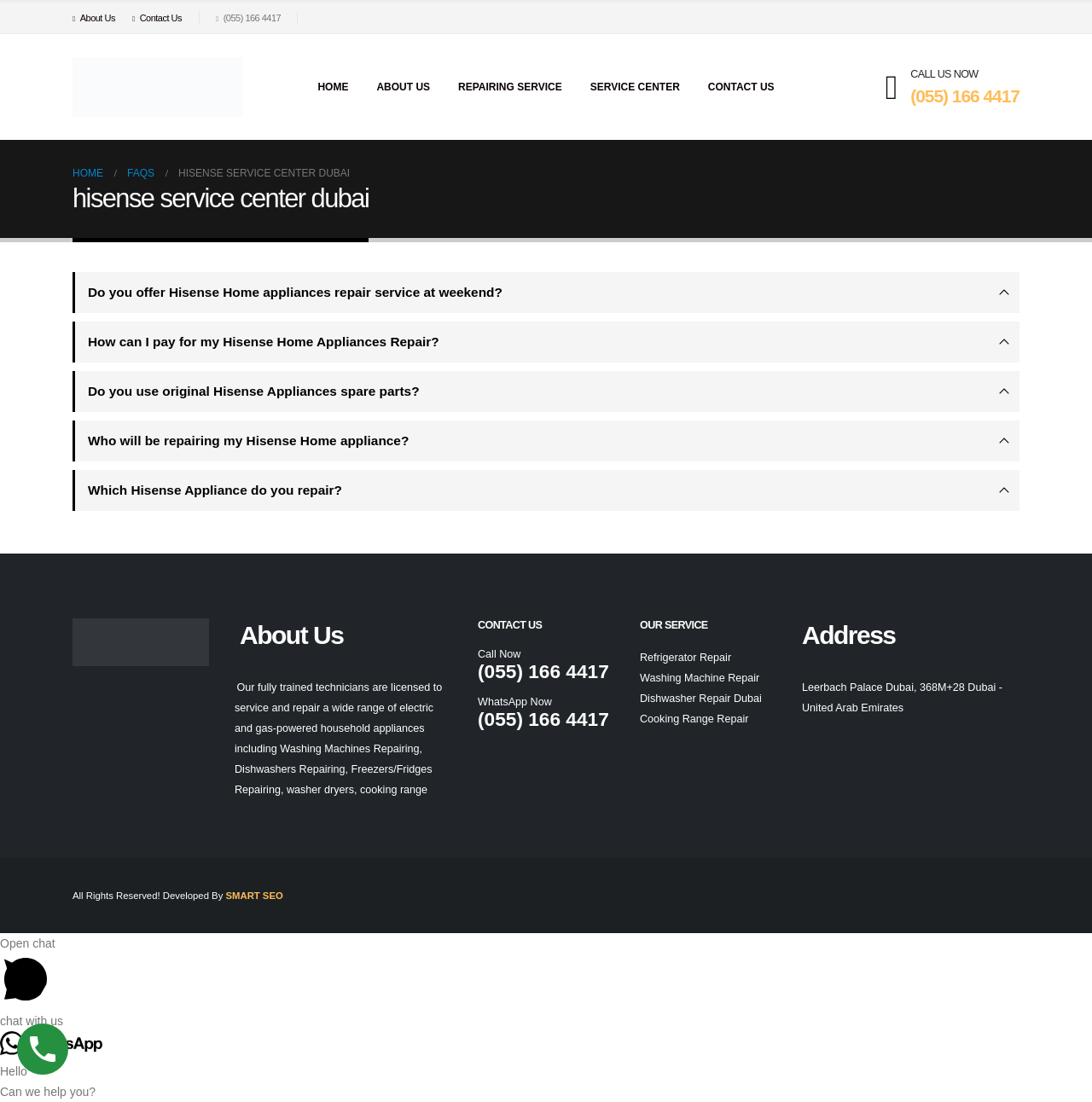Please determine the bounding box coordinates of the section I need to click to accomplish this instruction: "Contact Us".

[0.636, 0.063, 0.722, 0.094]